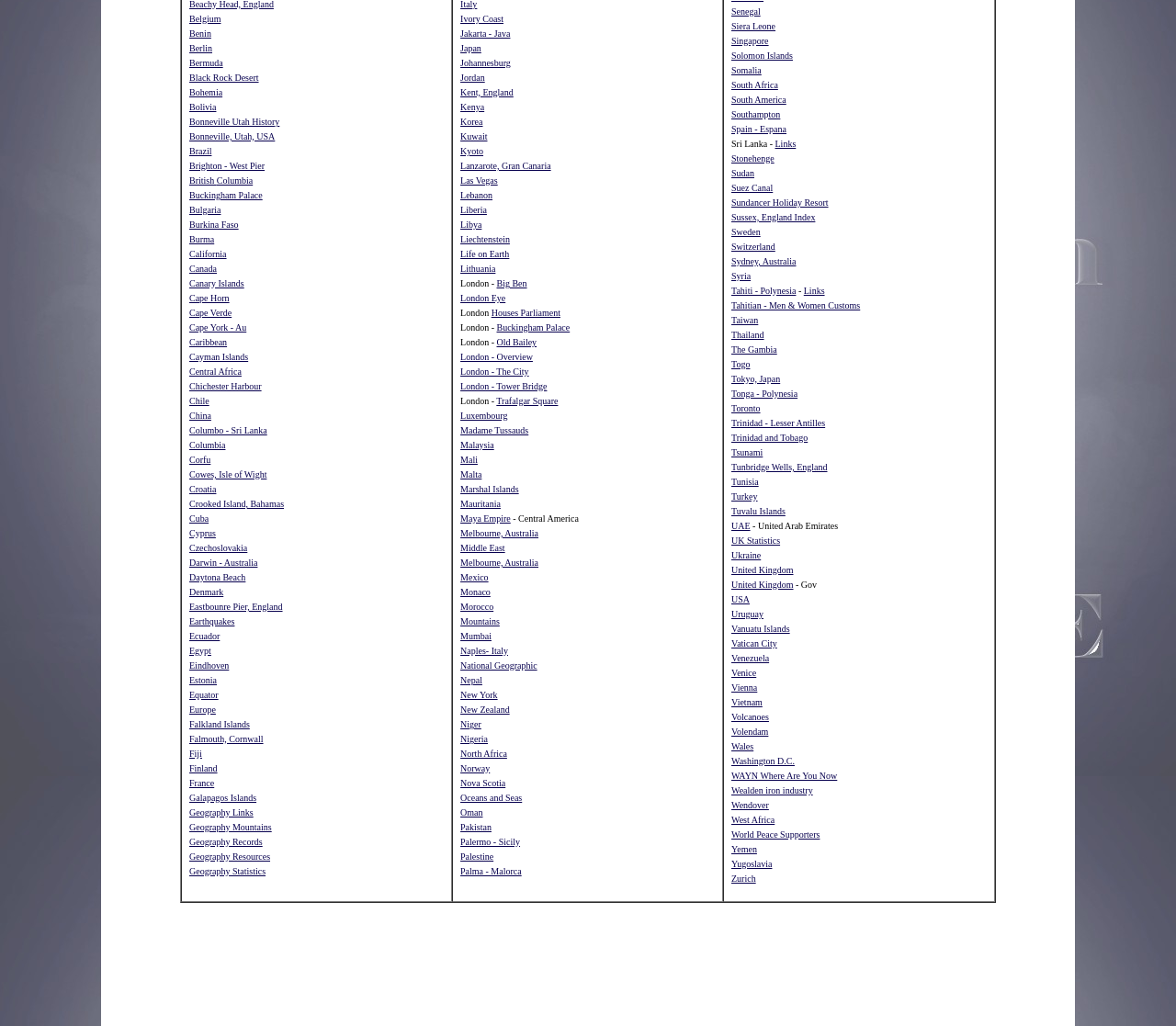Please locate the bounding box coordinates of the element that should be clicked to achieve the given instruction: "Explore Geography Links".

[0.161, 0.782, 0.215, 0.798]